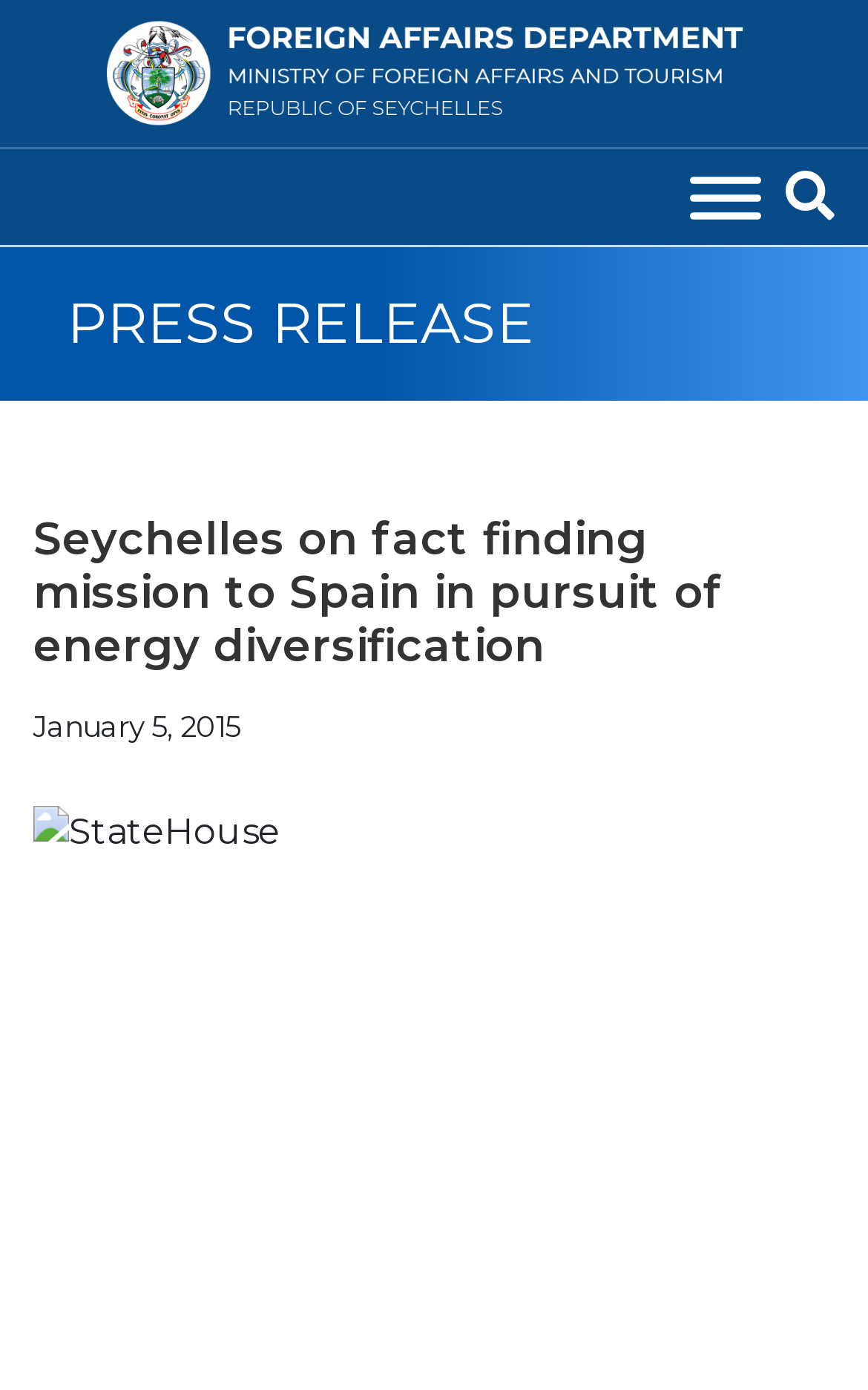Describe every aspect of the webpage comprehensively.

The webpage appears to be a press release from the Foreign Affairs Department of the Republic of Seychelles. At the top left of the page, there is a logo image with a corresponding link. Below the logo, there is a radio button located at the top right corner of the page. 

A button is positioned to the right of the logo, slightly below it. The main content of the page is divided into sections, with a heading "PRESS RELEASE" at the top, followed by a more specific heading "Seychelles on fact finding mission to Spain in pursuit of energy diversification". 

Below the headings, there is a date "January 5, 2015" displayed. The content of the press release is not explicitly stated, but based on the meta description, it likely discusses a fact-finding mission to Spain in pursuit of energy diversification, which took place between December 9th and 13th, 2014.